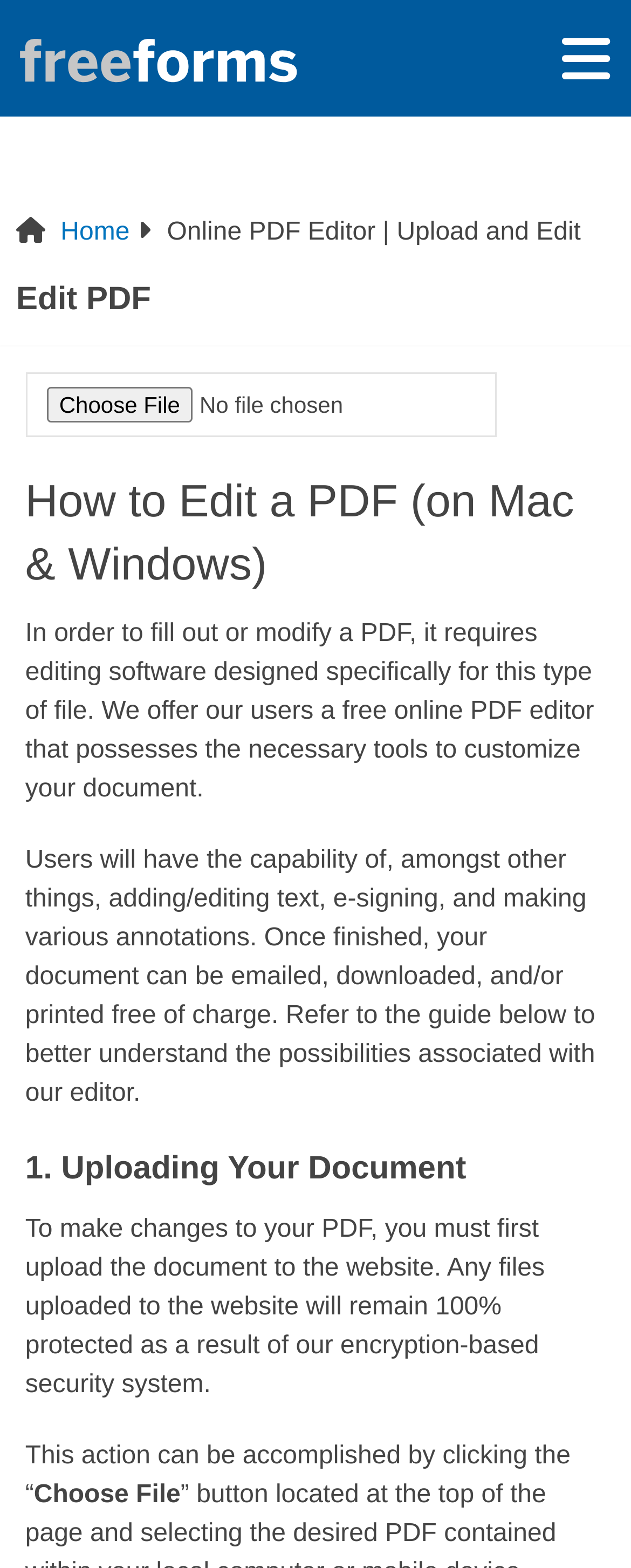Identify and provide the bounding box for the element described by: "alt="Free Forms"".

[0.022, 0.029, 0.479, 0.061]